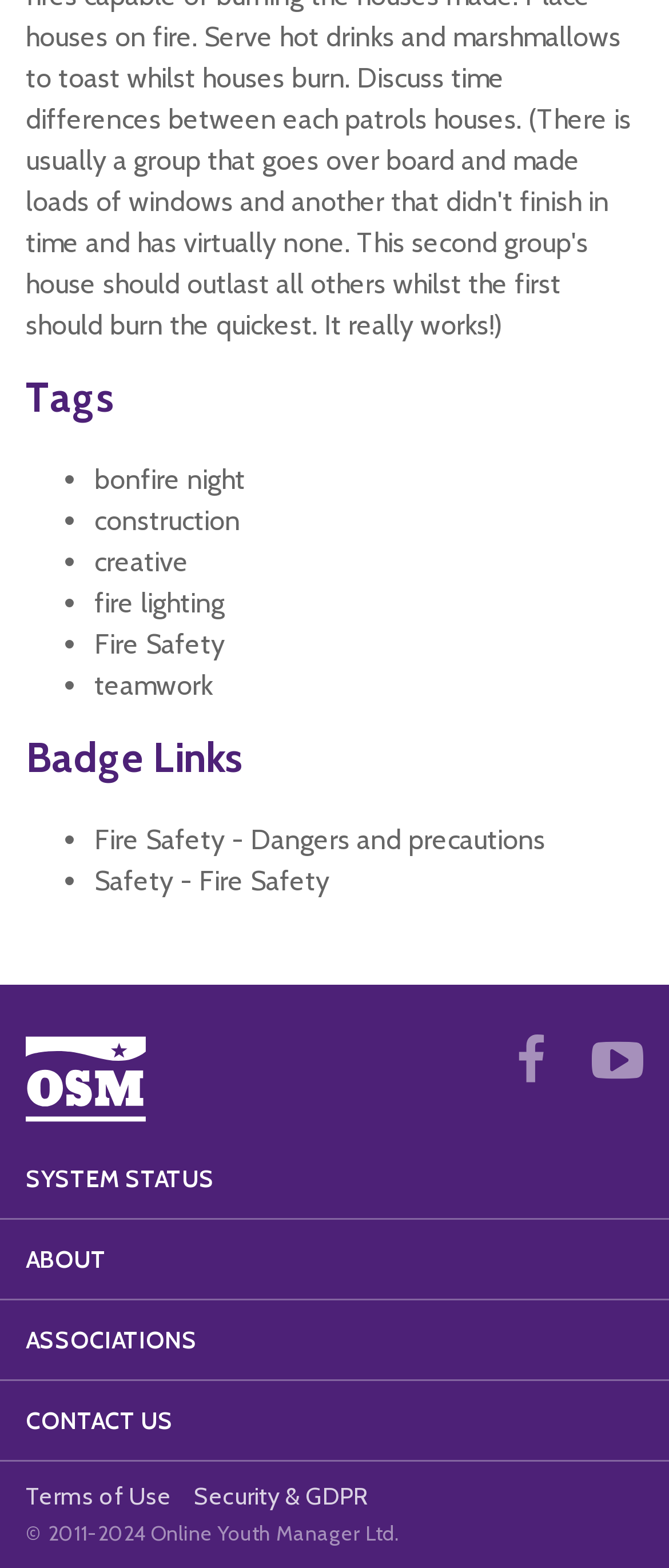Find the bounding box coordinates corresponding to the UI element with the description: "parent_node: SYSTEM STATUS". The coordinates should be formatted as [left, top, right, bottom], with values as floats between 0 and 1.

[0.038, 0.676, 0.269, 0.696]